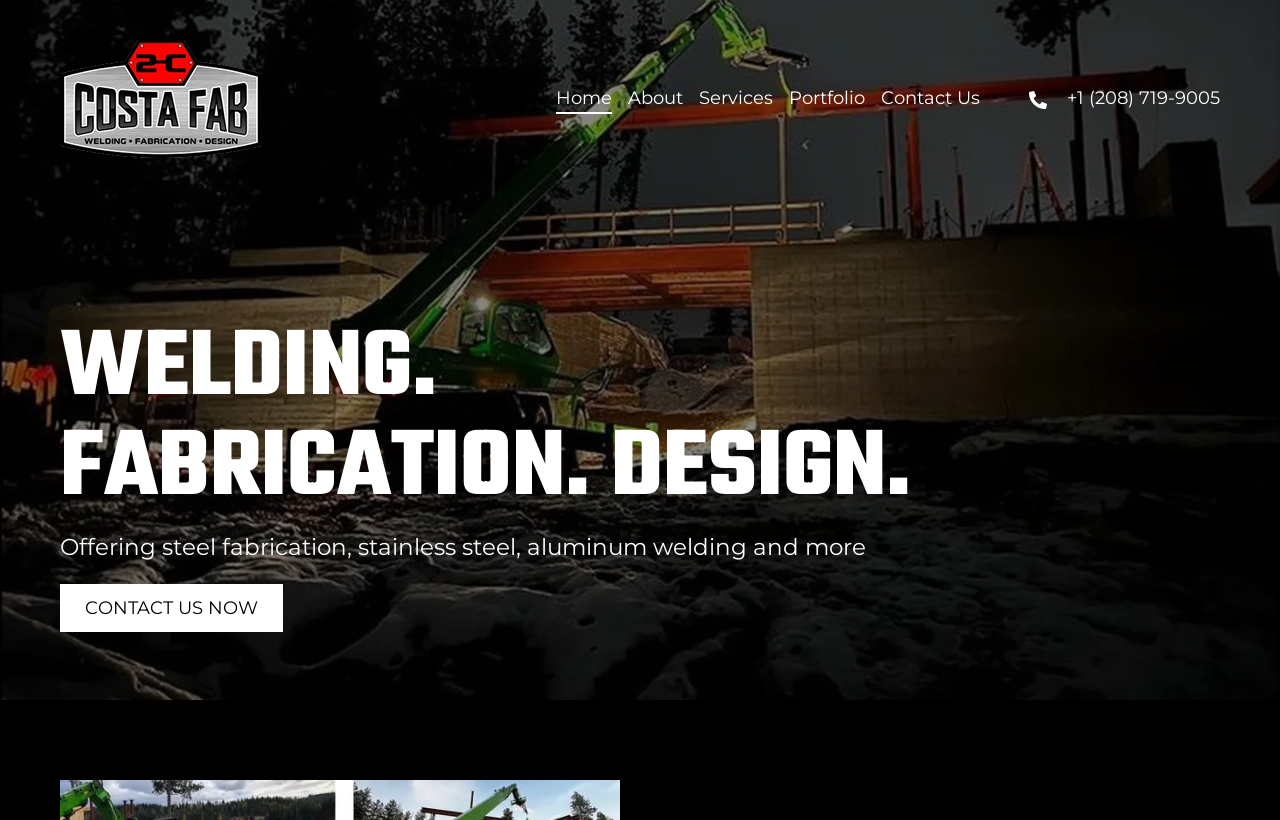Pinpoint the bounding box coordinates of the clickable area needed to execute the instruction: "Go to the Home page". The coordinates should be specified as four float numbers between 0 and 1, i.e., [left, top, right, bottom].

[0.434, 0.102, 0.478, 0.139]